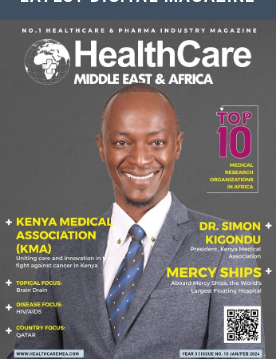What is the name of the organization represented by Dr. Simon Kigondus?
Relying on the image, give a concise answer in one word or a brief phrase.

Kenya Medical Association (KMA)